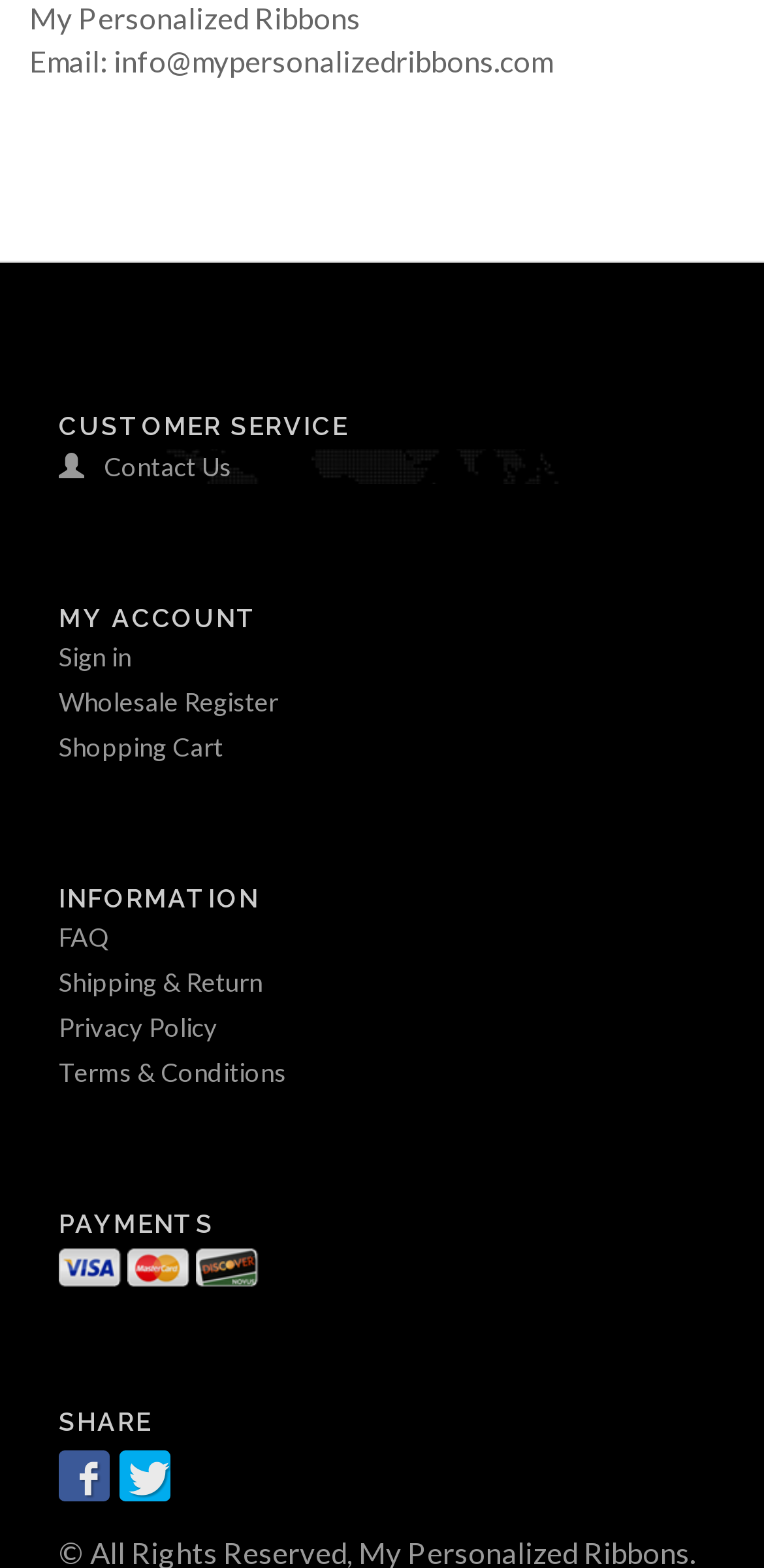Bounding box coordinates must be specified in the format (top-left x, top-left y, bottom-right x, bottom-right y). All values should be floating point numbers between 0 and 1. What are the bounding box coordinates of the UI element described as: FAQ

[0.077, 0.588, 0.144, 0.608]